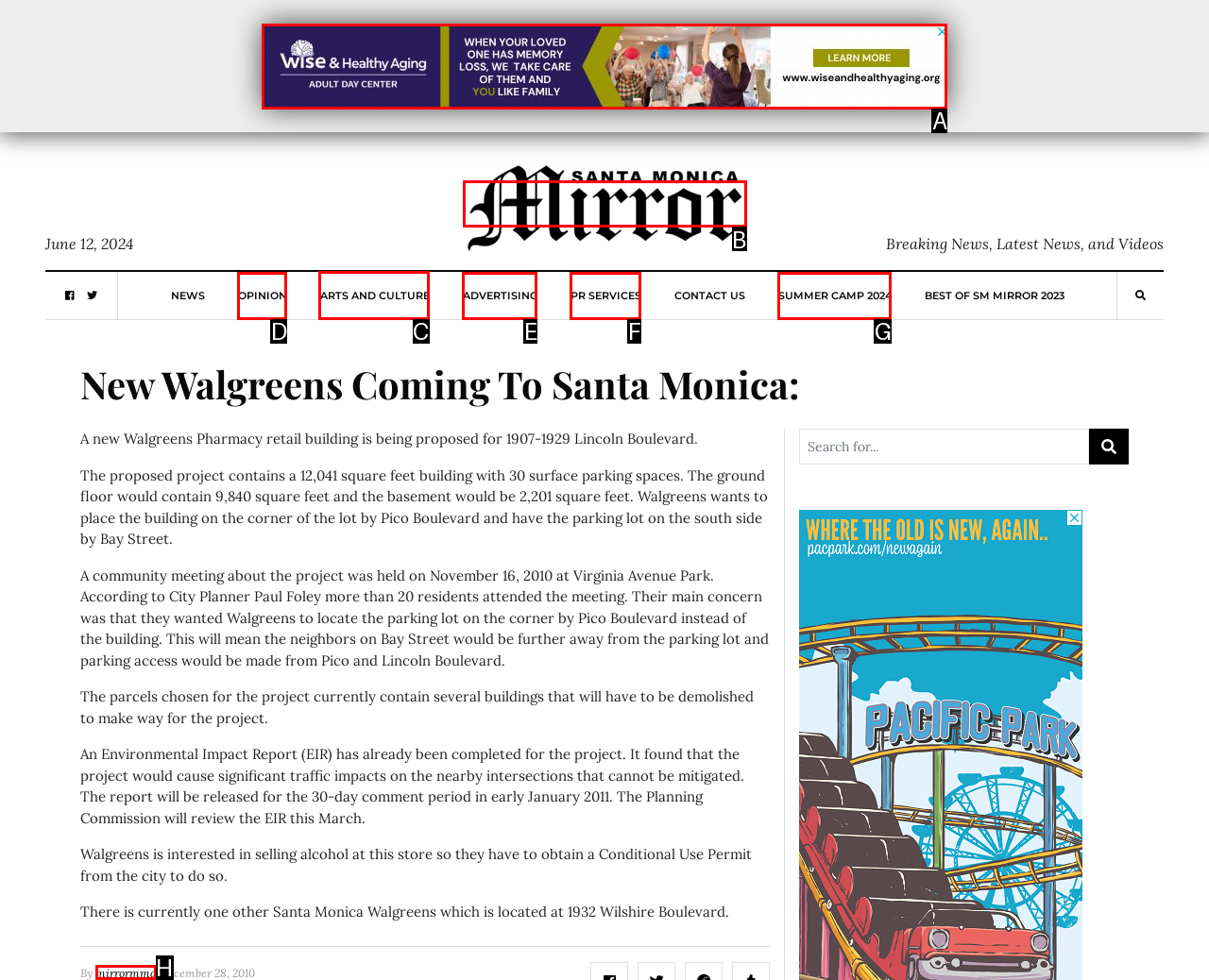Tell me which one HTML element I should click to complete the following task: Check the 'ARTS AND CULTURE' section
Answer with the option's letter from the given choices directly.

C